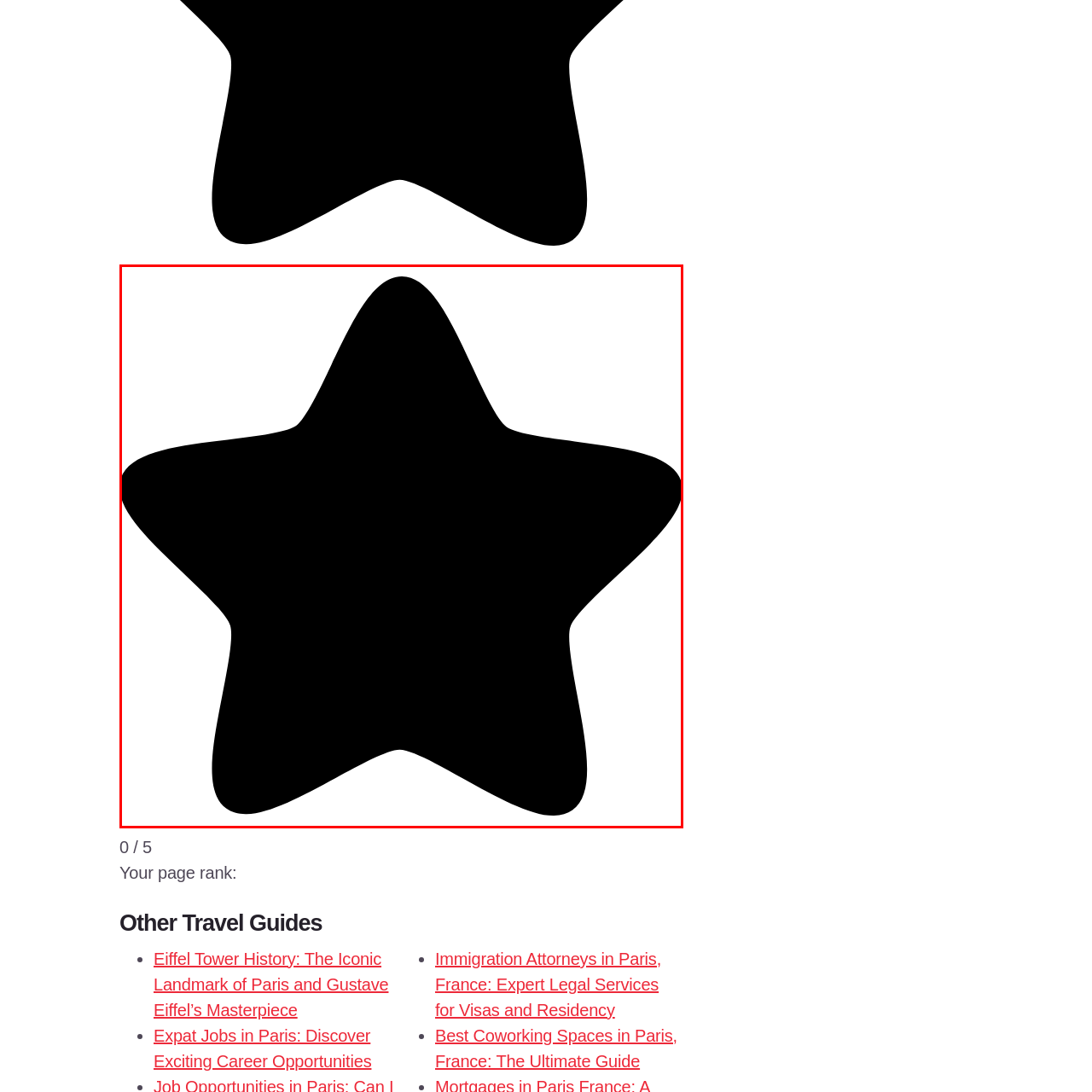What is the purpose of the star shape in a context?
Examine the image inside the red bounding box and give an in-depth answer to the question, using the visual evidence provided.

According to the caption, the star shape may be utilized 'to symbolize importance or highlight specific content within a larger framework', suggesting that its purpose is to signify importance or draw attention to certain information.